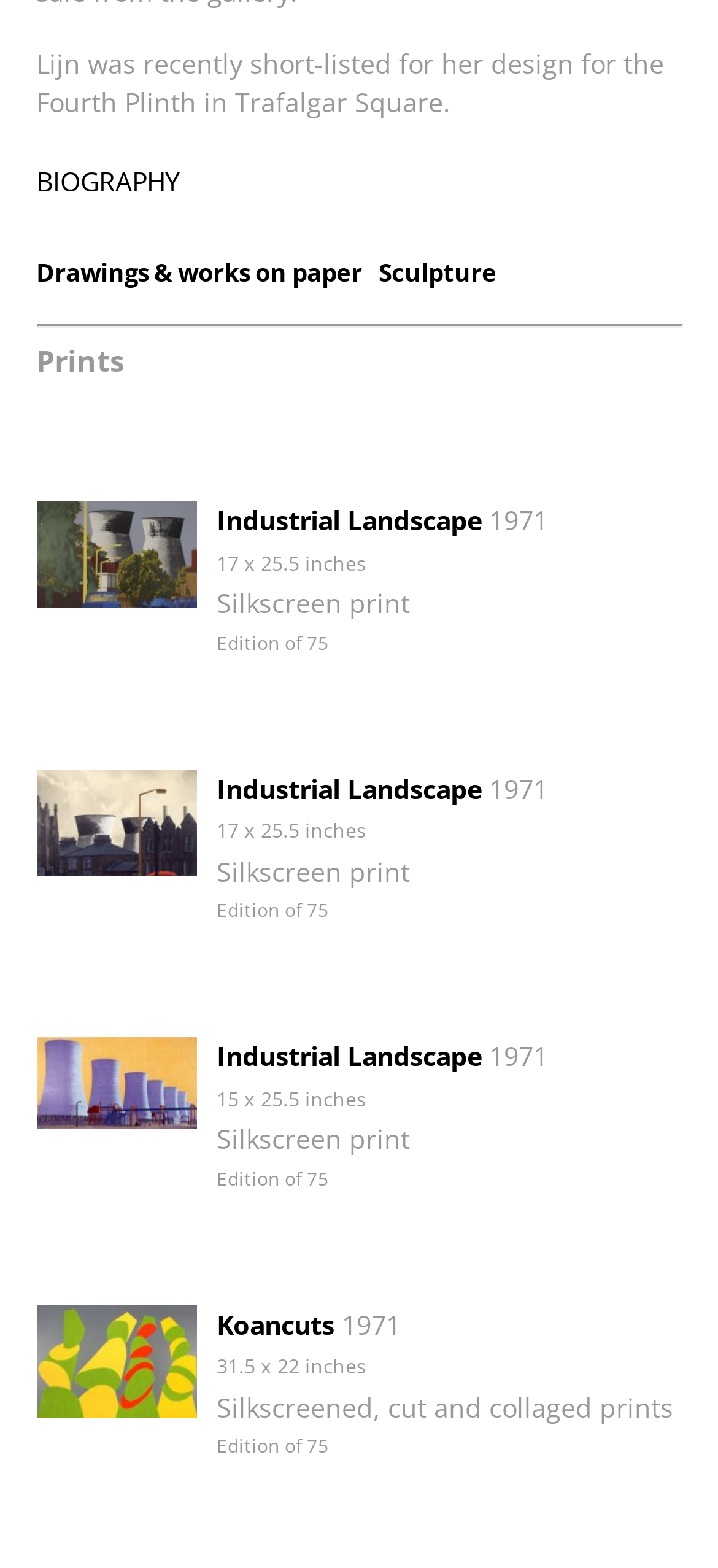What is the size of the artwork 'Koancuts'?
Using the image, provide a concise answer in one word or a short phrase.

31.5 x 22 inches